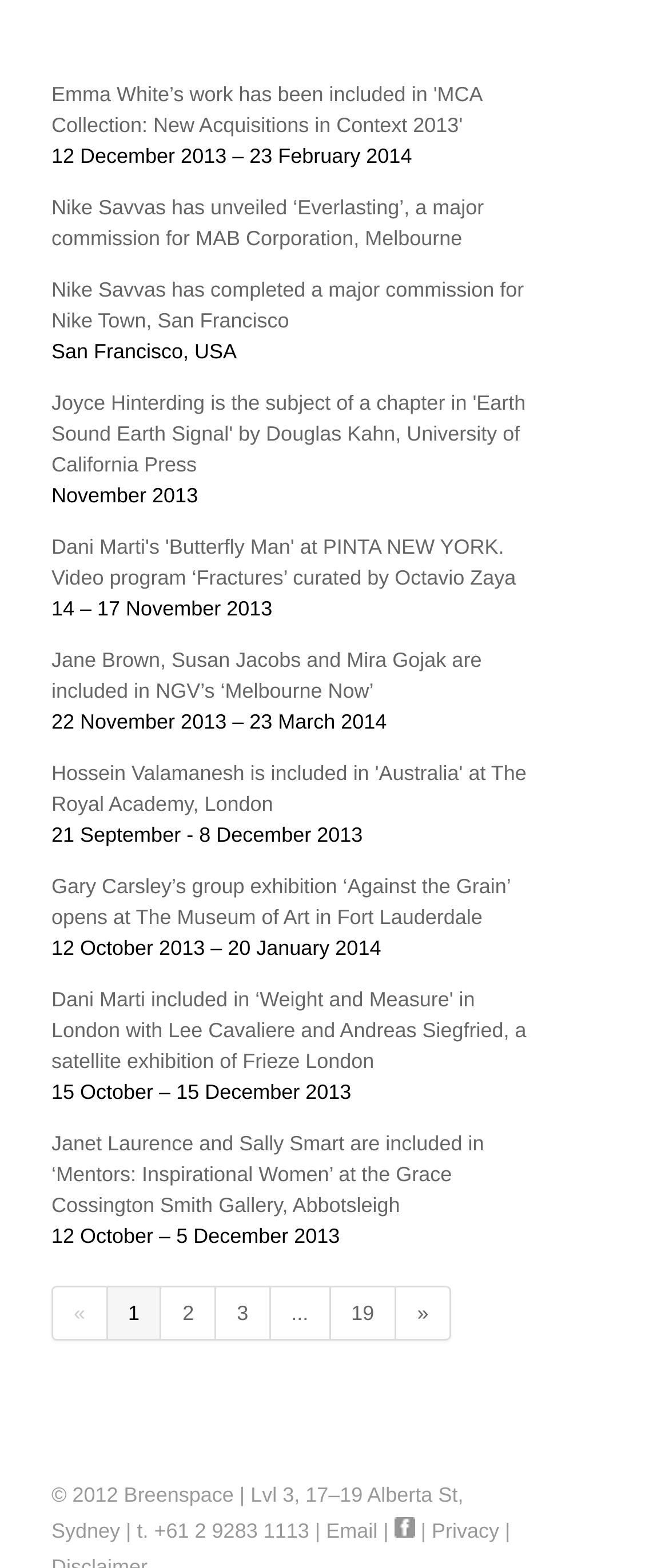Please find the bounding box coordinates of the element that needs to be clicked to perform the following instruction: "Go to page 2". The bounding box coordinates should be four float numbers between 0 and 1, represented as [left, top, right, bottom].

[0.242, 0.821, 0.323, 0.854]